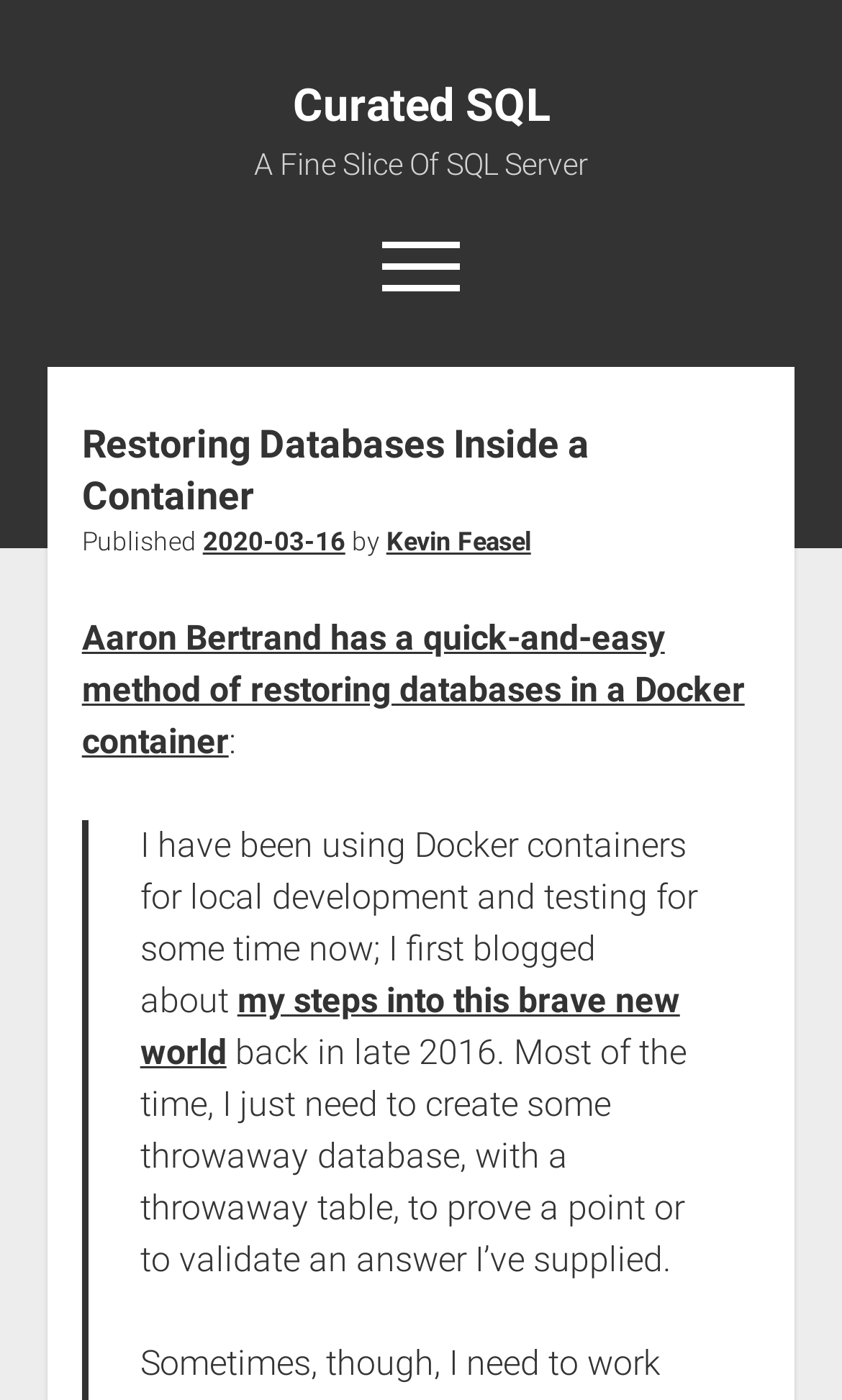Highlight the bounding box coordinates of the element that should be clicked to carry out the following instruction: "go to about page". The coordinates must be given as four float numbers ranging from 0 to 1, i.e., [left, top, right, bottom].

[0.431, 0.299, 0.569, 0.339]